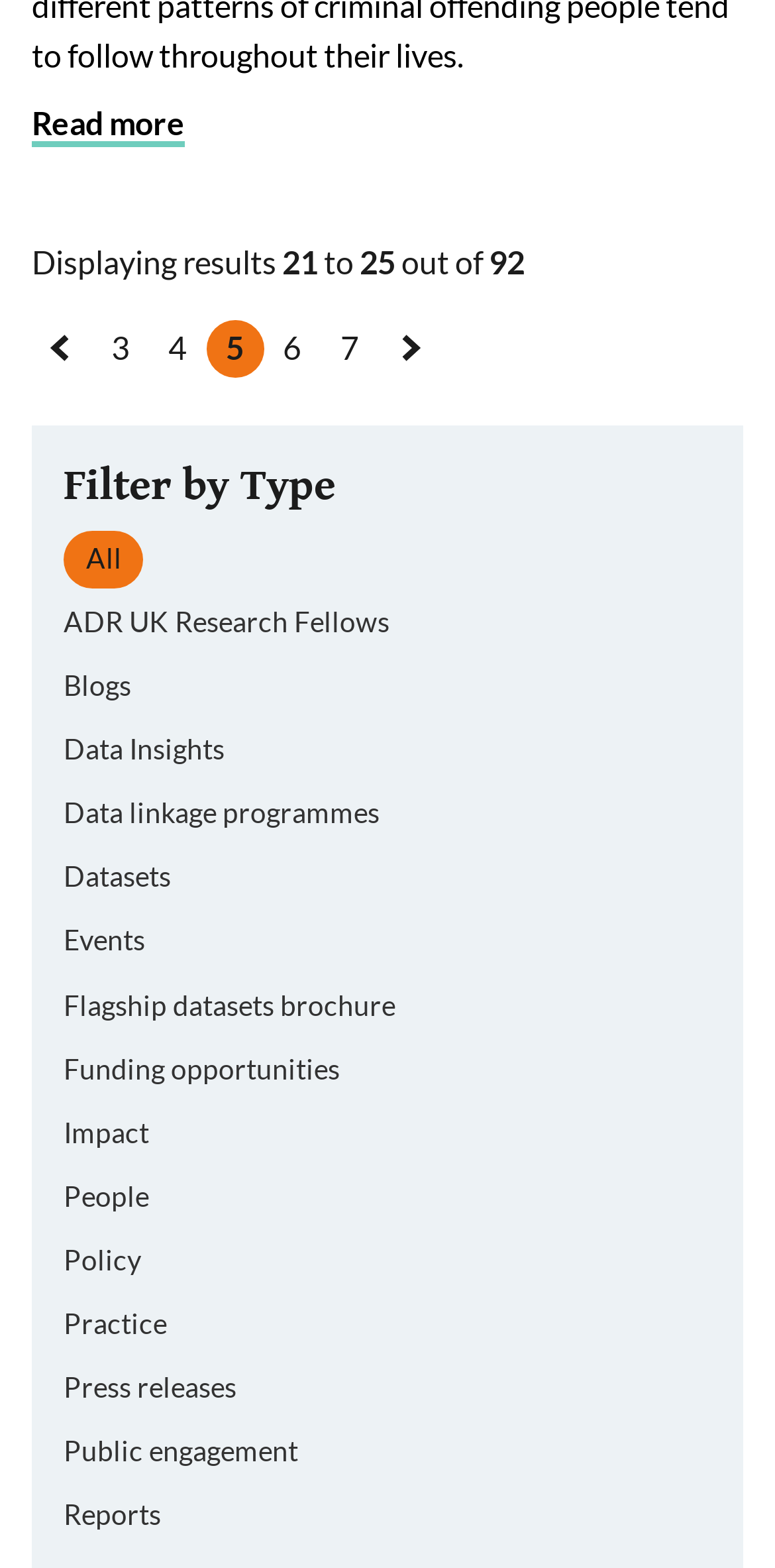Please identify the bounding box coordinates of the element I need to click to follow this instruction: "Go to next page".

[0.488, 0.204, 0.566, 0.25]